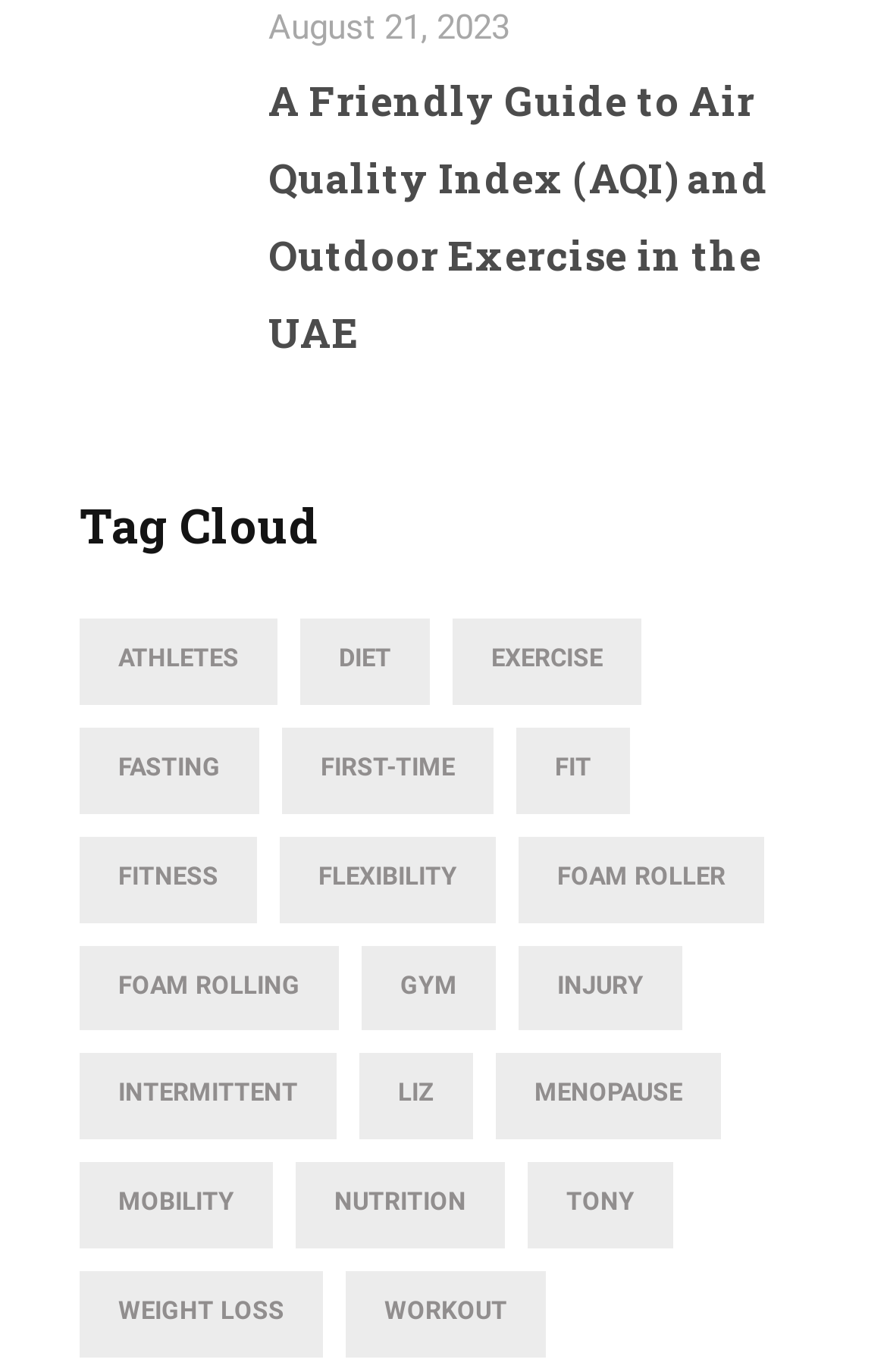Please identify the bounding box coordinates of the element's region that should be clicked to execute the following instruction: "Learn about 'weight loss'". The bounding box coordinates must be four float numbers between 0 and 1, i.e., [left, top, right, bottom].

[0.09, 0.927, 0.364, 0.99]